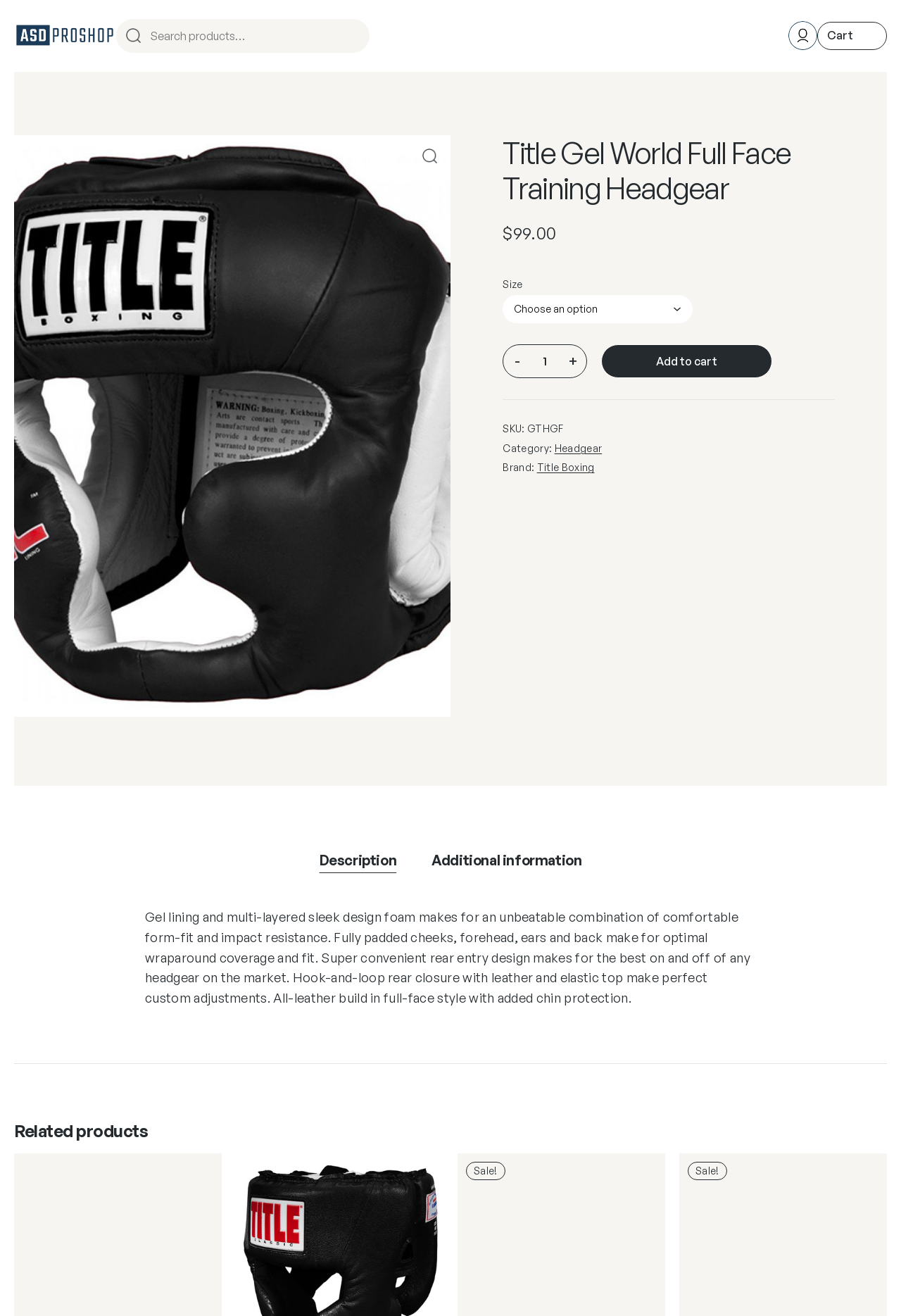Please find the bounding box coordinates (top-left x, top-left y, bottom-right x, bottom-right y) in the screenshot for the UI element described as follows: Title Boxing

[0.596, 0.351, 0.66, 0.36]